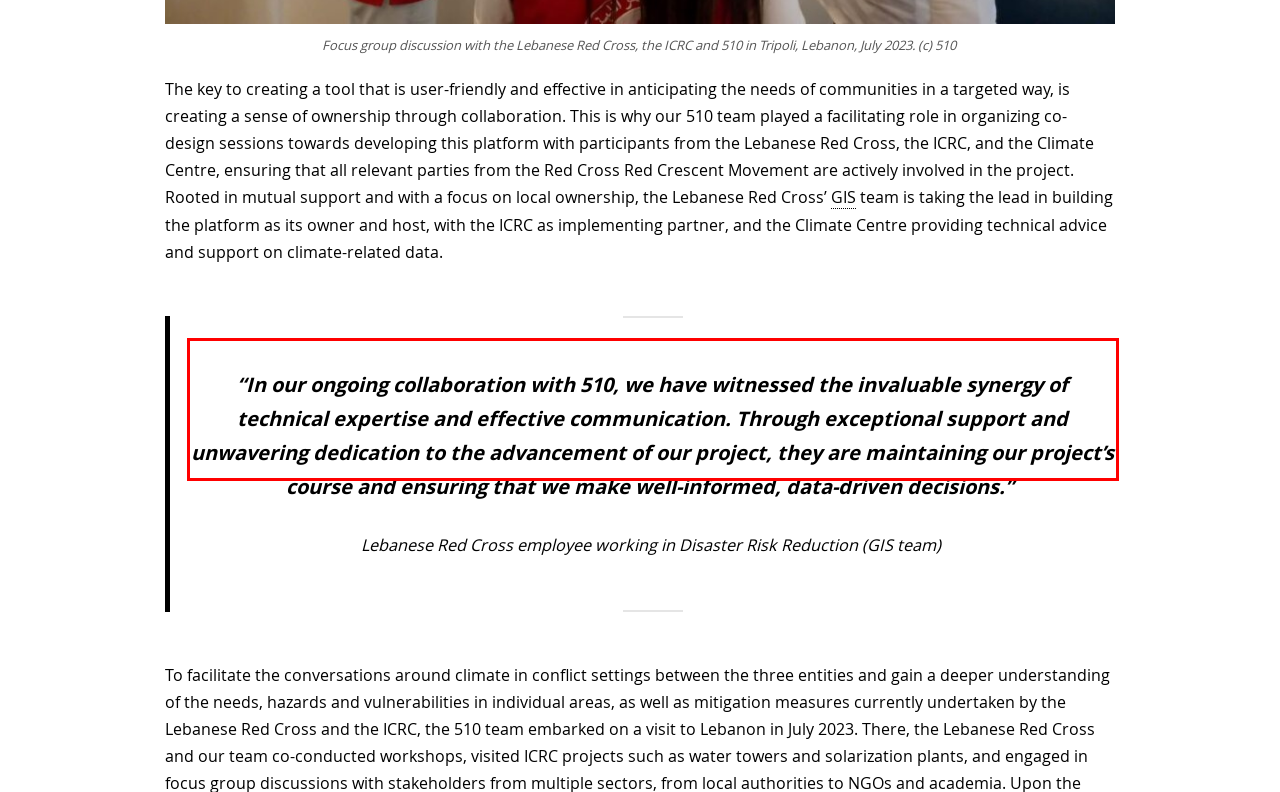Examine the webpage screenshot and use OCR to obtain the text inside the red bounding box.

“In our ongoing collaboration with 510, we have witnessed the invaluable synergy of technical expertise and effective communication. Through exceptional support and unwavering dedication to the advancement of our project, they are maintaining our project’s course and ensuring that we make well-informed, data-driven decisions.”